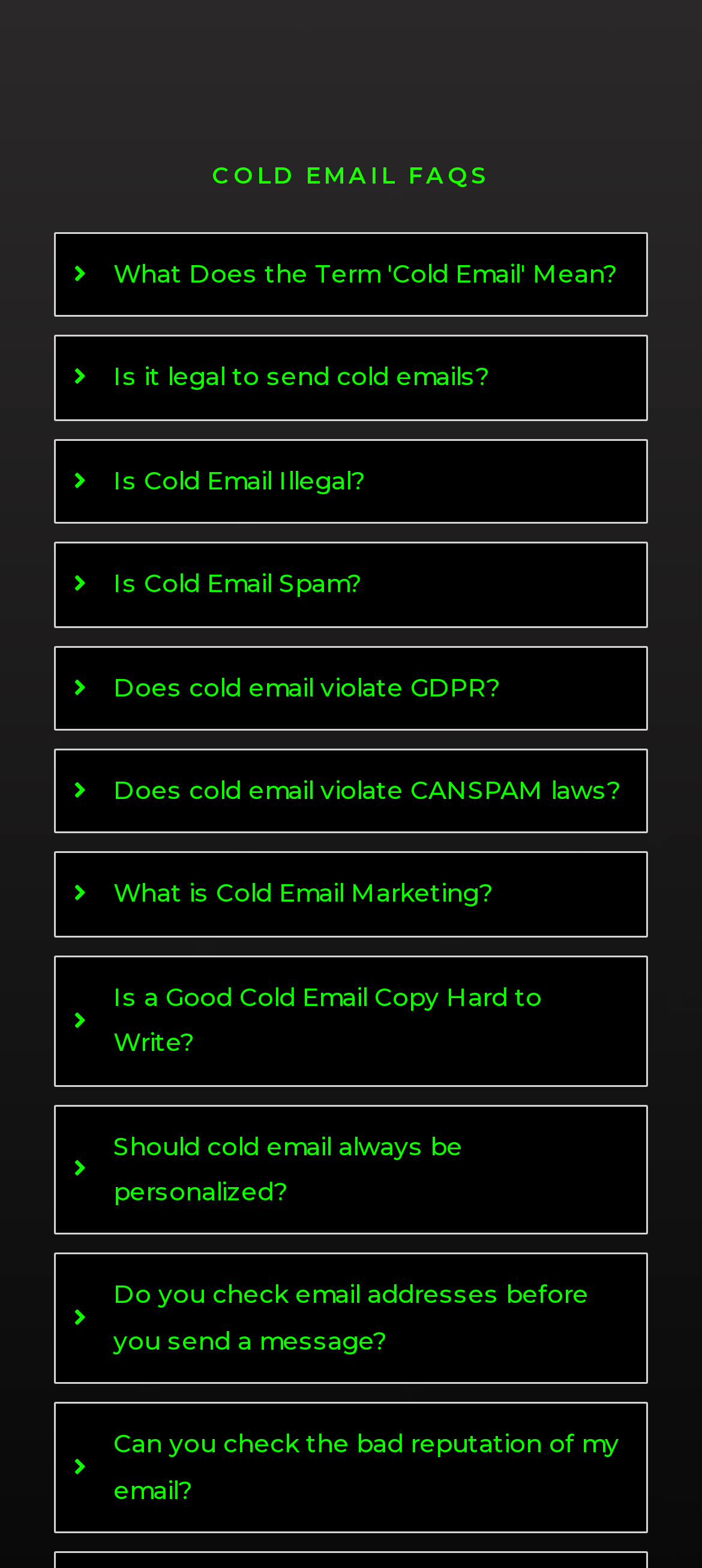Use a single word or phrase to answer the question: 
What is the main topic of this webpage?

Cold Email FAQs